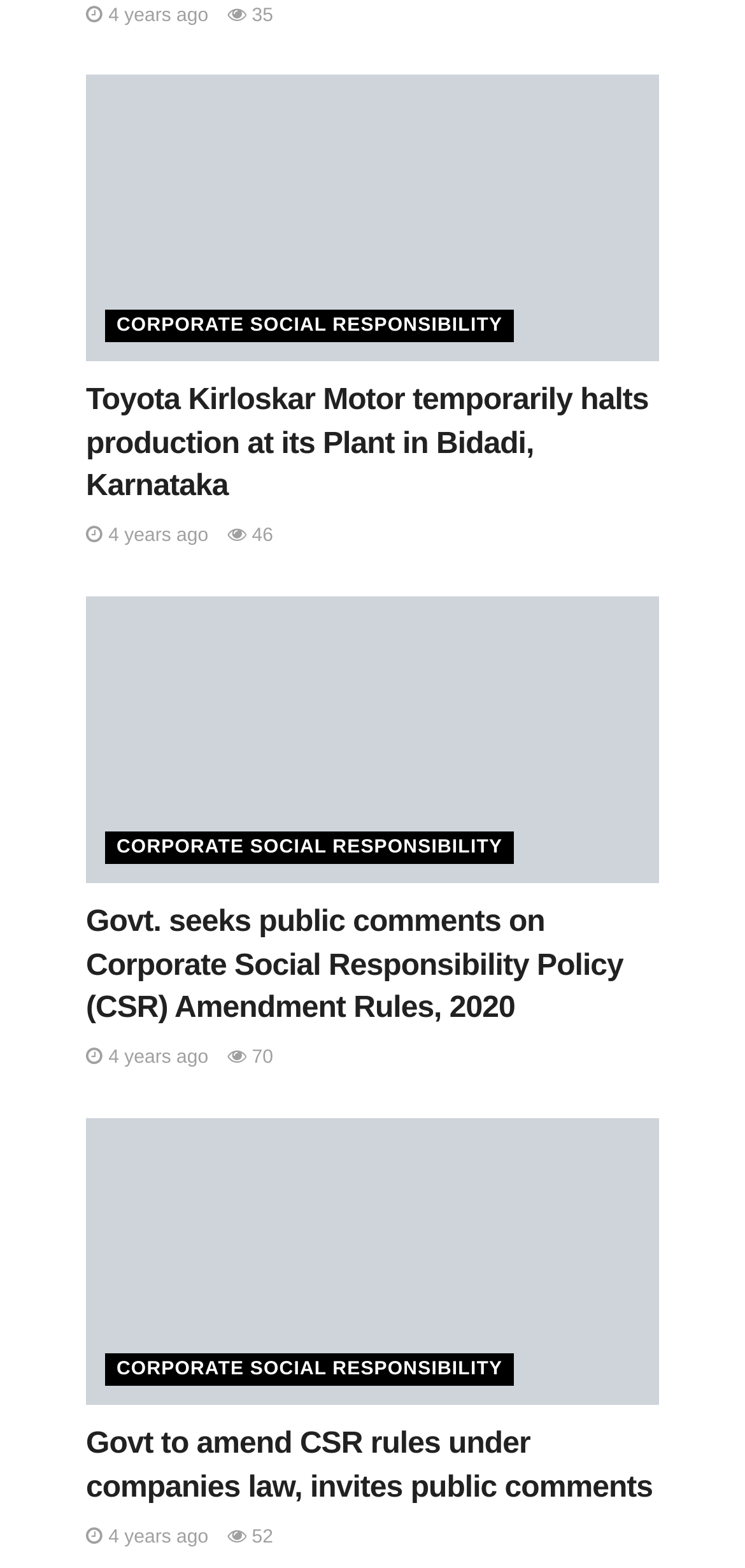Please identify the bounding box coordinates of the clickable area that will fulfill the following instruction: "visit India CSR website". The coordinates should be in the format of four float numbers between 0 and 1, i.e., [left, top, right, bottom].

[0.115, 0.048, 0.885, 0.231]